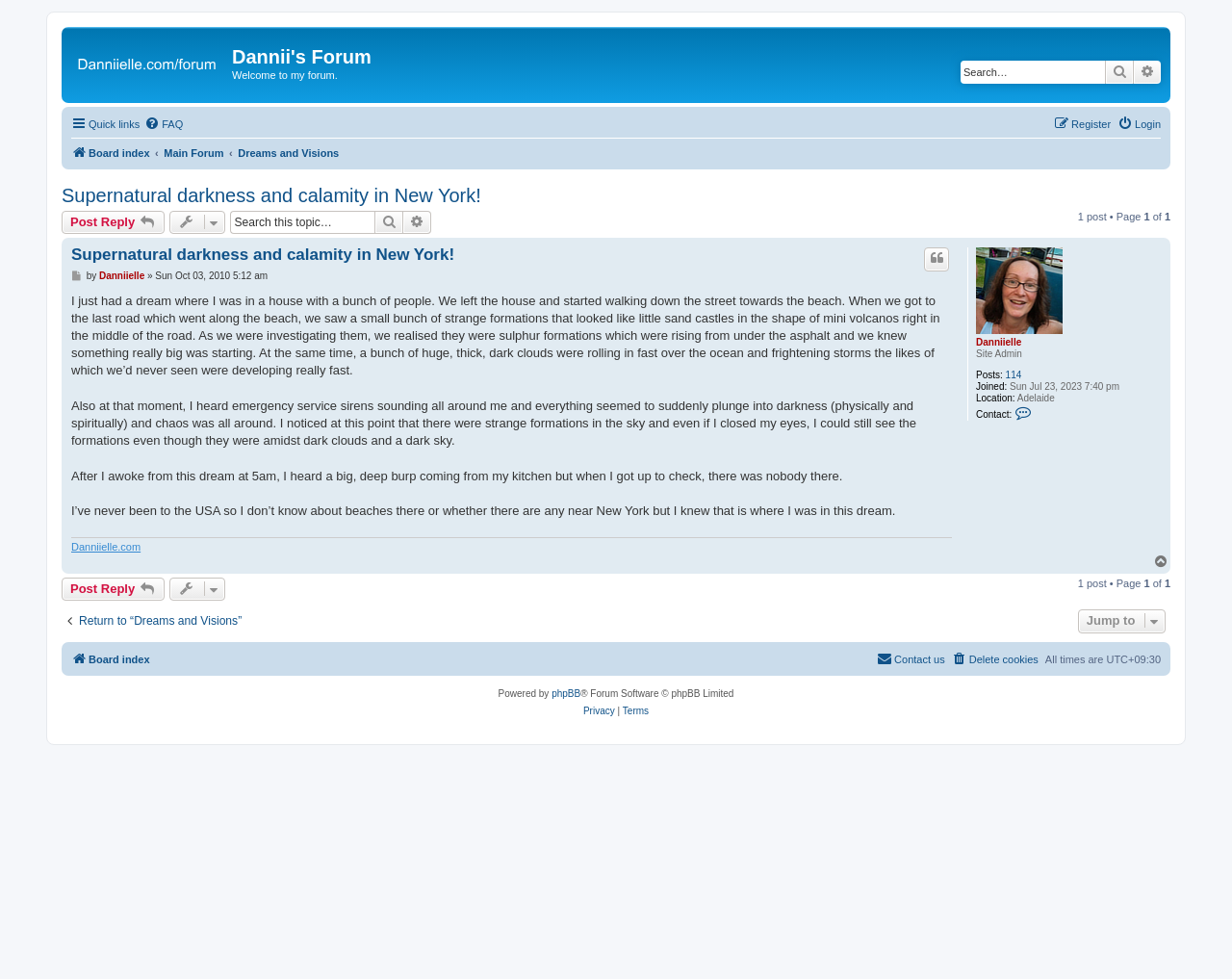Provide a thorough and detailed response to the question by examining the image: 
What is the location of the user who posted the topic?

The location of the user who posted the topic can be found in the description list detail element, which reads 'Location: Adelaide'.